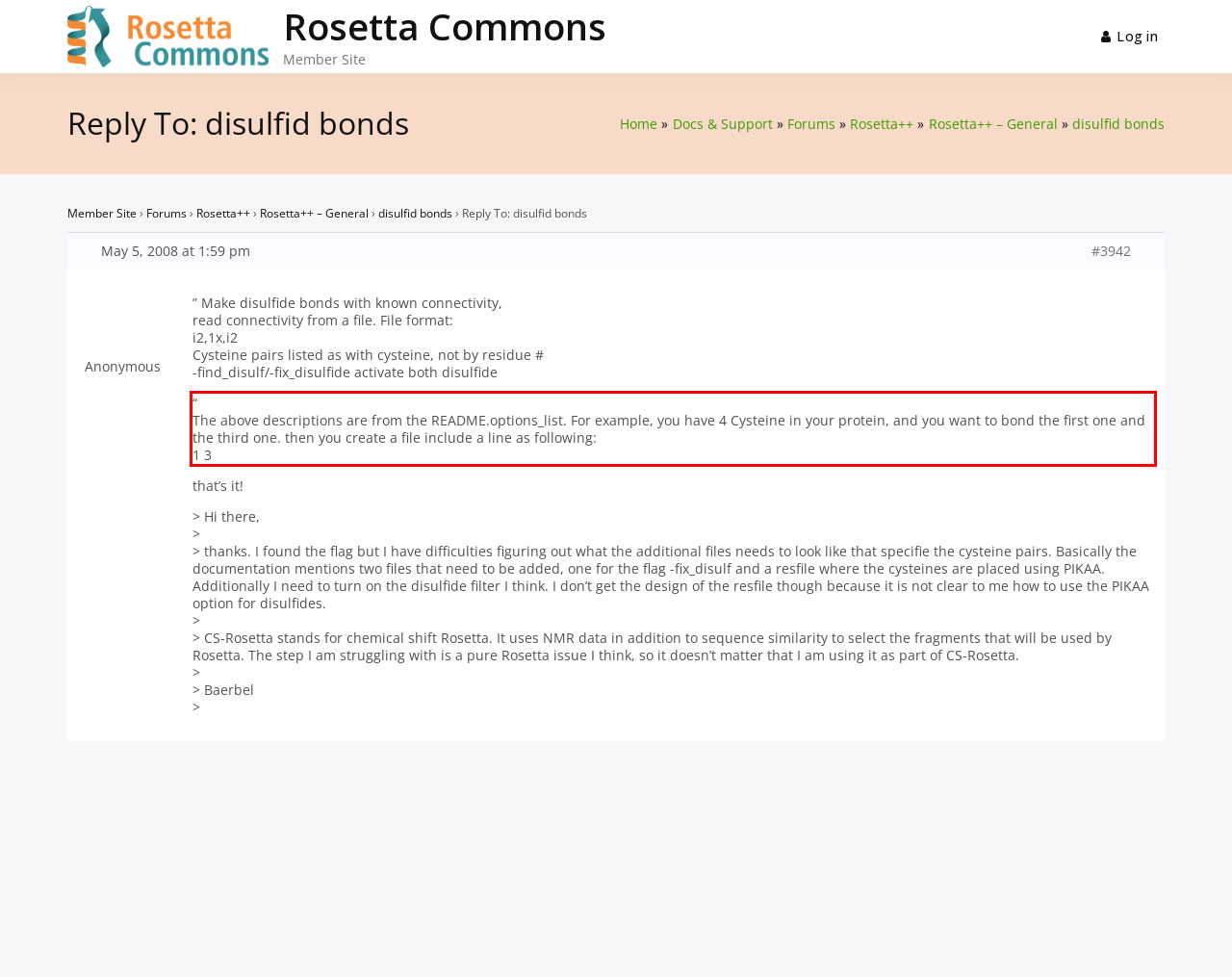You are given a webpage screenshot with a red bounding box around a UI element. Extract and generate the text inside this red bounding box.

“ The above descriptions are from the README.options_list. For example, you have 4 Cysteine in your protein, and you want to bond the first one and the third one. then you create a file include a line as following: 1 3